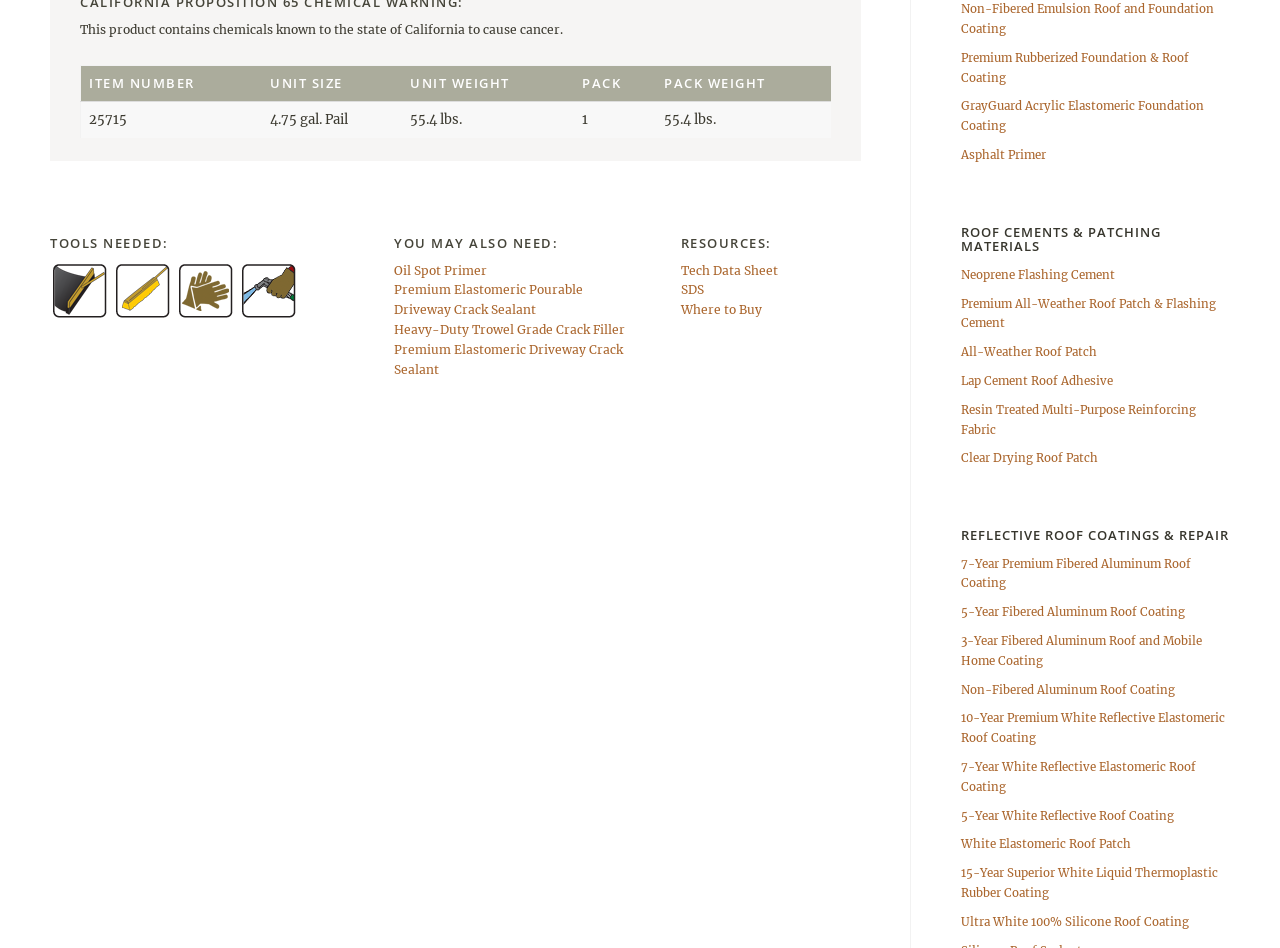What is the warning message at the top of the page?
Using the information from the image, give a concise answer in one word or a short phrase.

Cancer warning